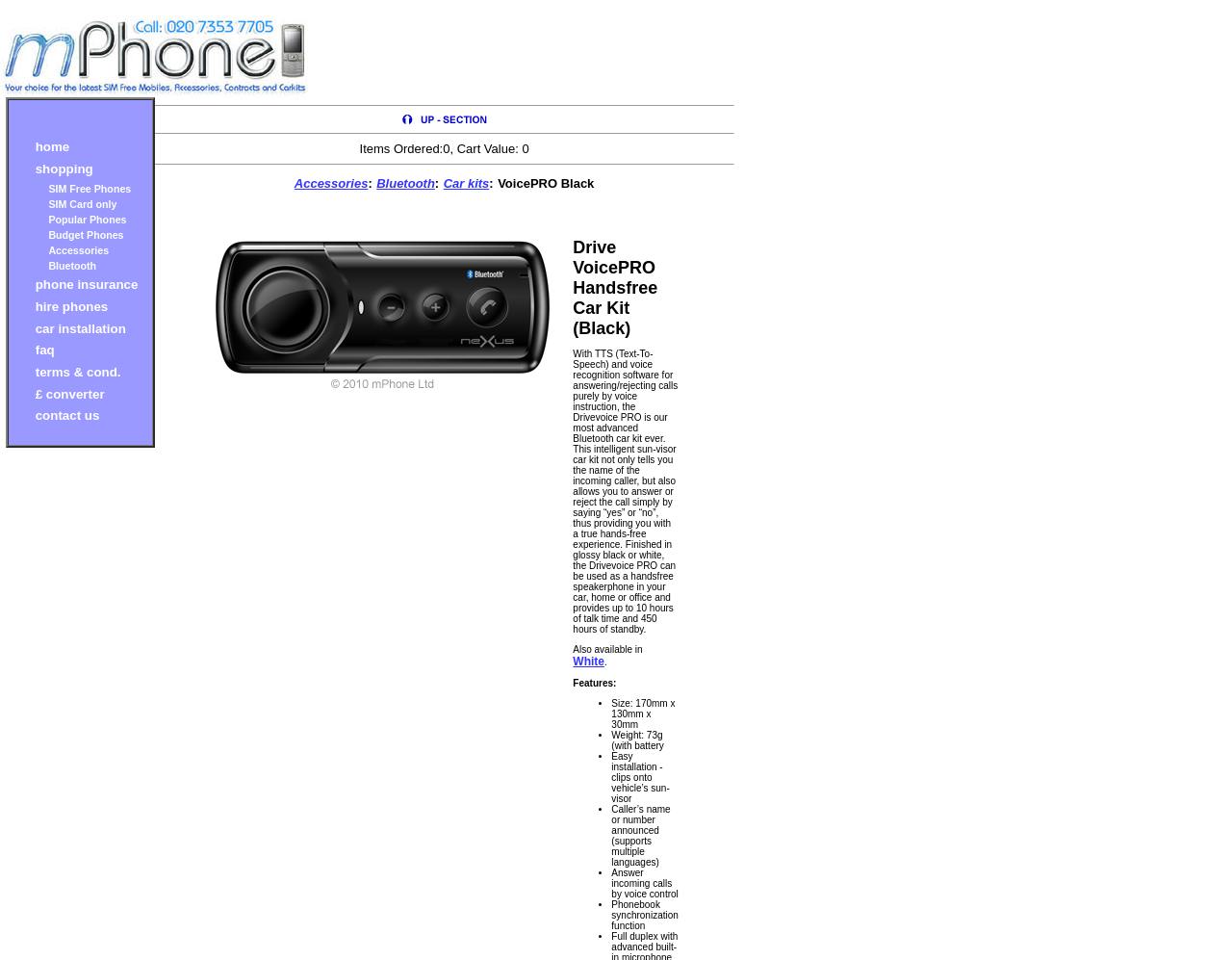Please identify the bounding box coordinates of the area that needs to be clicked to fulfill the following instruction: "click on the 'home' link."

[0.029, 0.145, 0.056, 0.16]